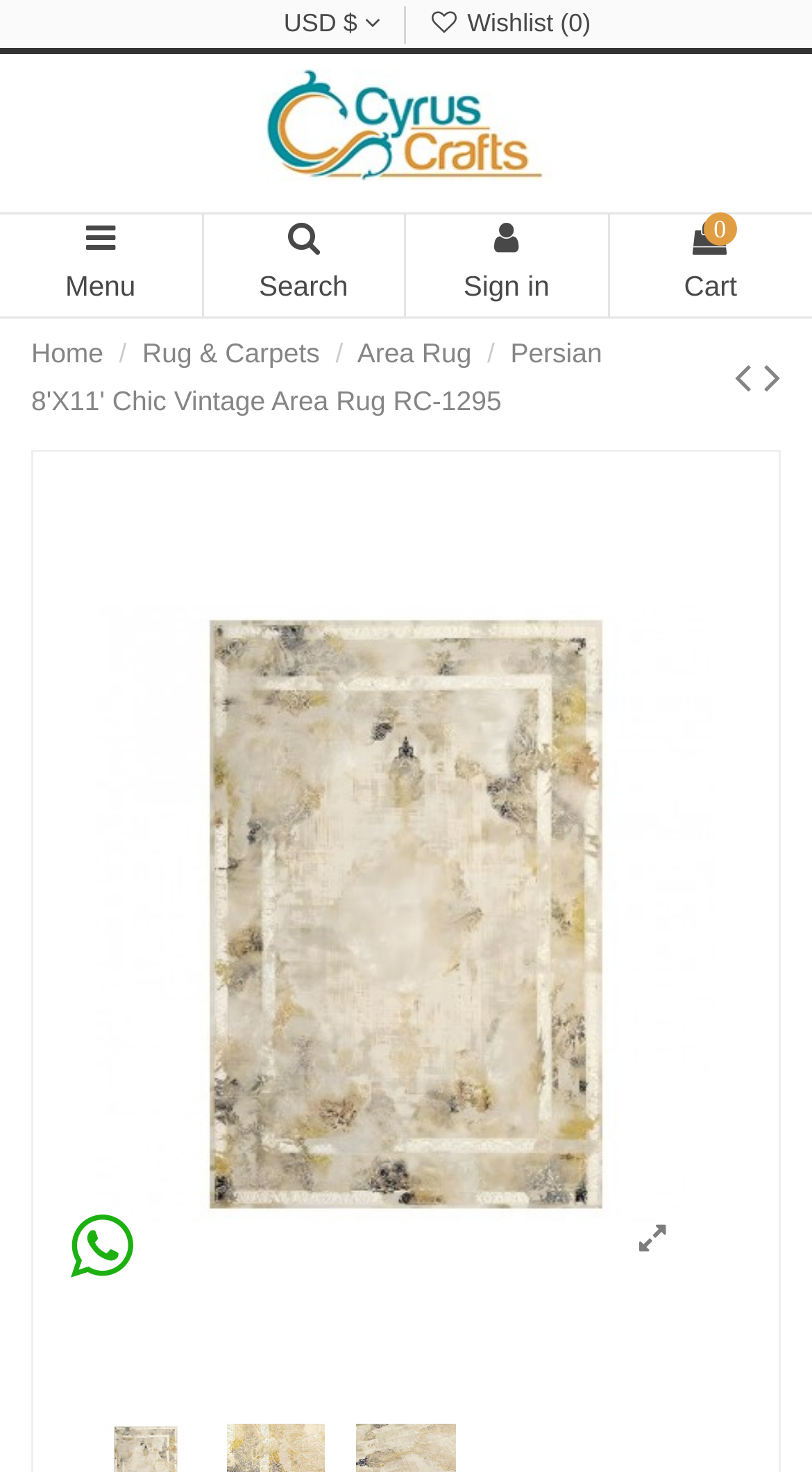Find the bounding box coordinates of the area that needs to be clicked in order to achieve the following instruction: "View cart". The coordinates should be specified as four float numbers between 0 and 1, i.e., [left, top, right, bottom].

[0.842, 0.184, 0.908, 0.206]